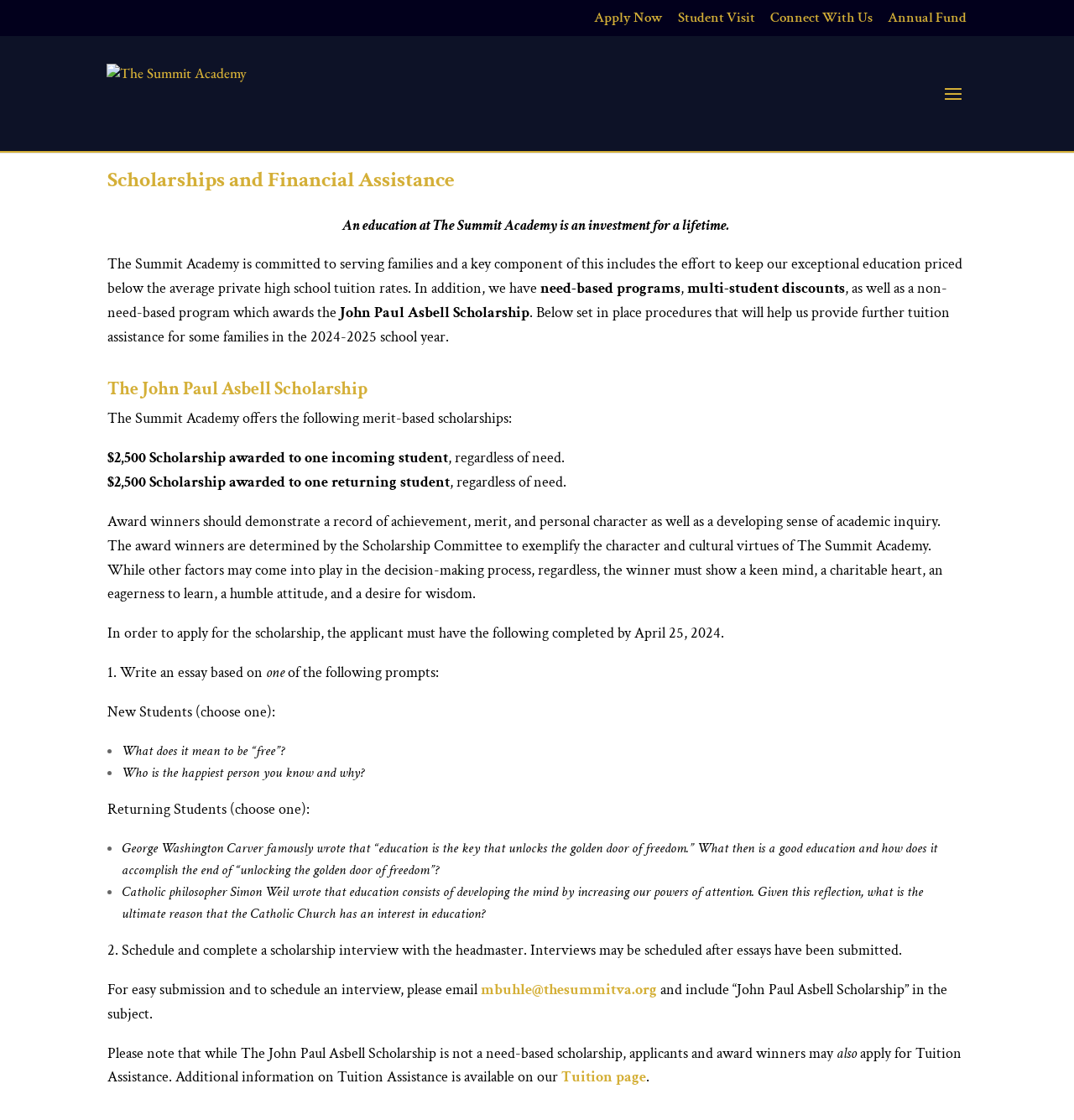Please answer the following question using a single word or phrase: 
What is the deadline for submitting the scholarship application?

April 25, 2024